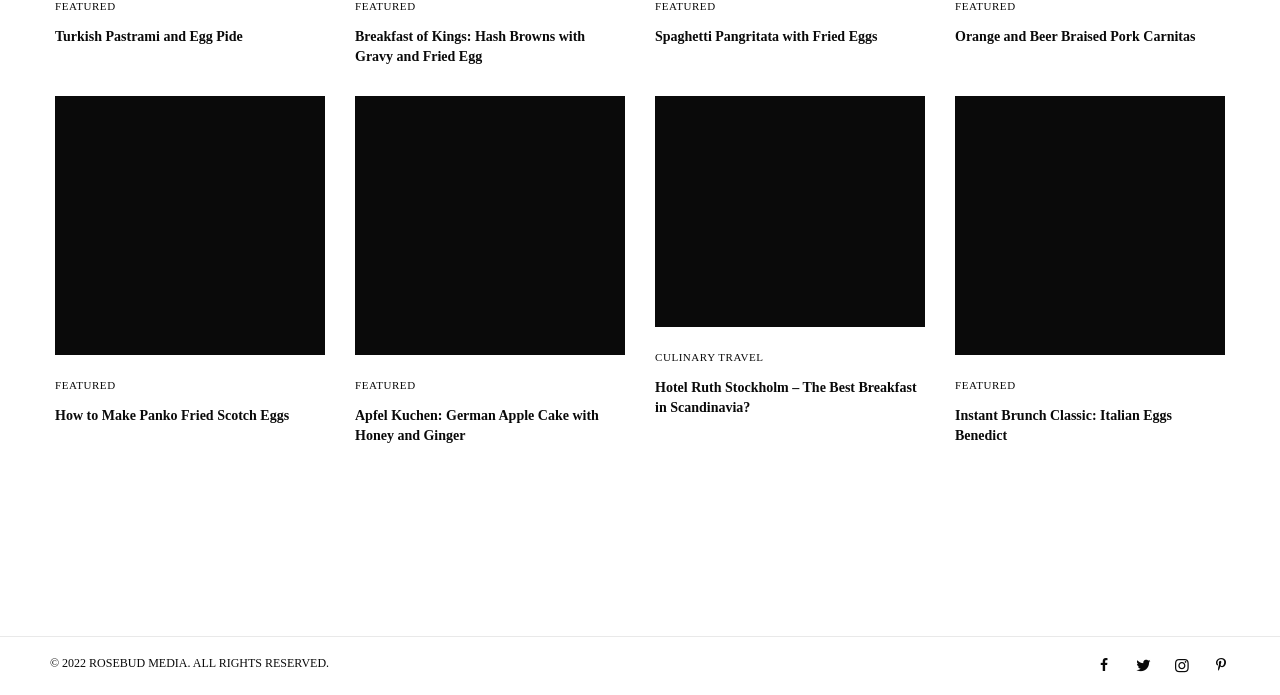Highlight the bounding box coordinates of the element you need to click to perform the following instruction: "Explore the 'Italian Poached Eggs with Pesto and Sundried Tomatoes' recipe."

[0.746, 0.139, 0.957, 0.511]